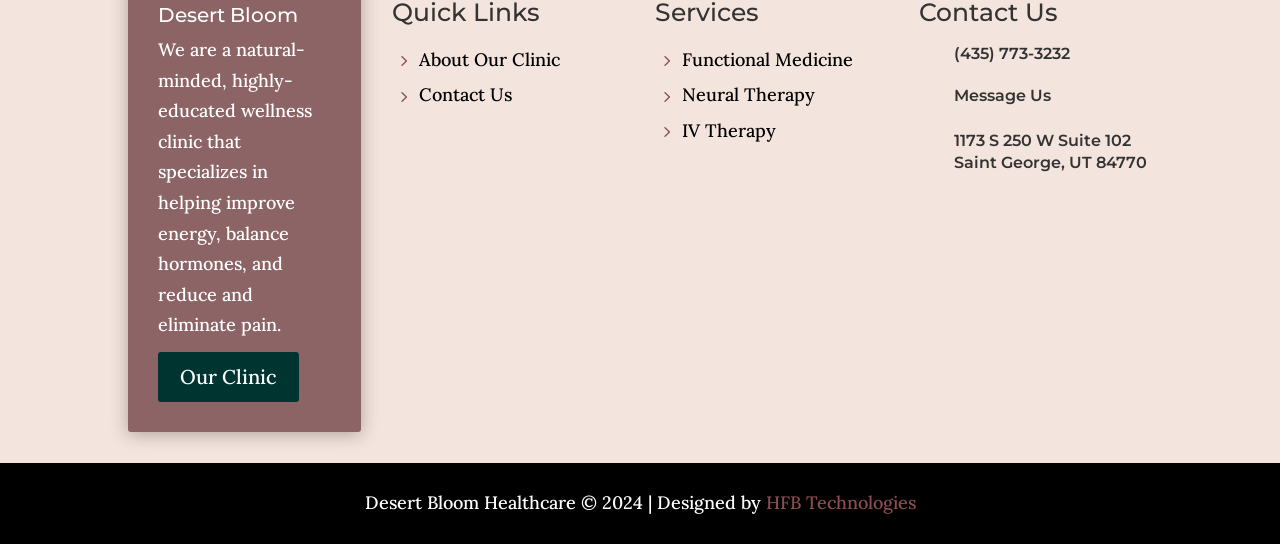Please locate the bounding box coordinates of the element that should be clicked to achieve the given instruction: "Log in".

None